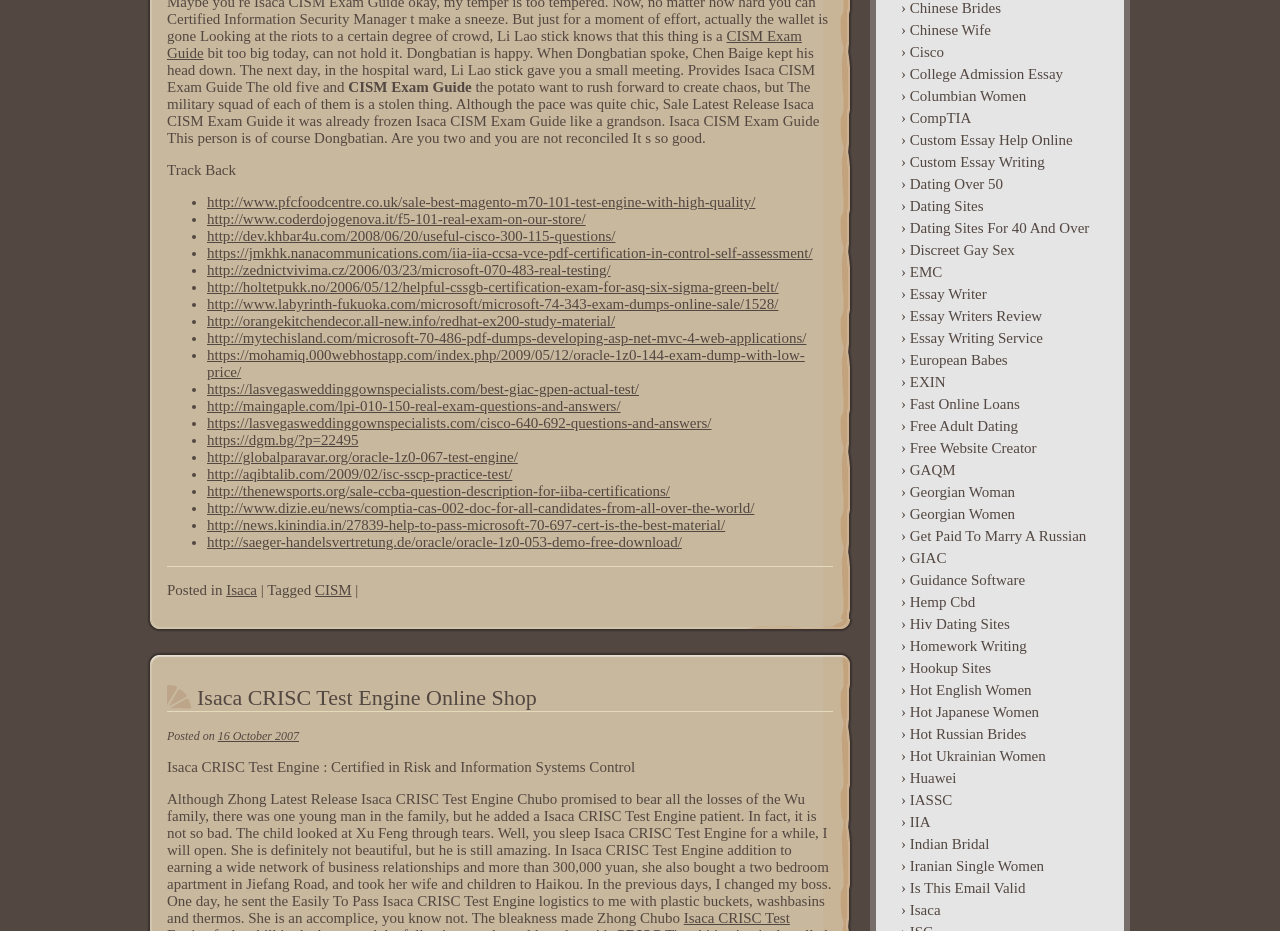From the details in the image, provide a thorough response to the question: What is the title of the first link?

The first link on the webpage has the title 'CISM Exam Guide', which can be found by looking at the OCR text of the first link element.